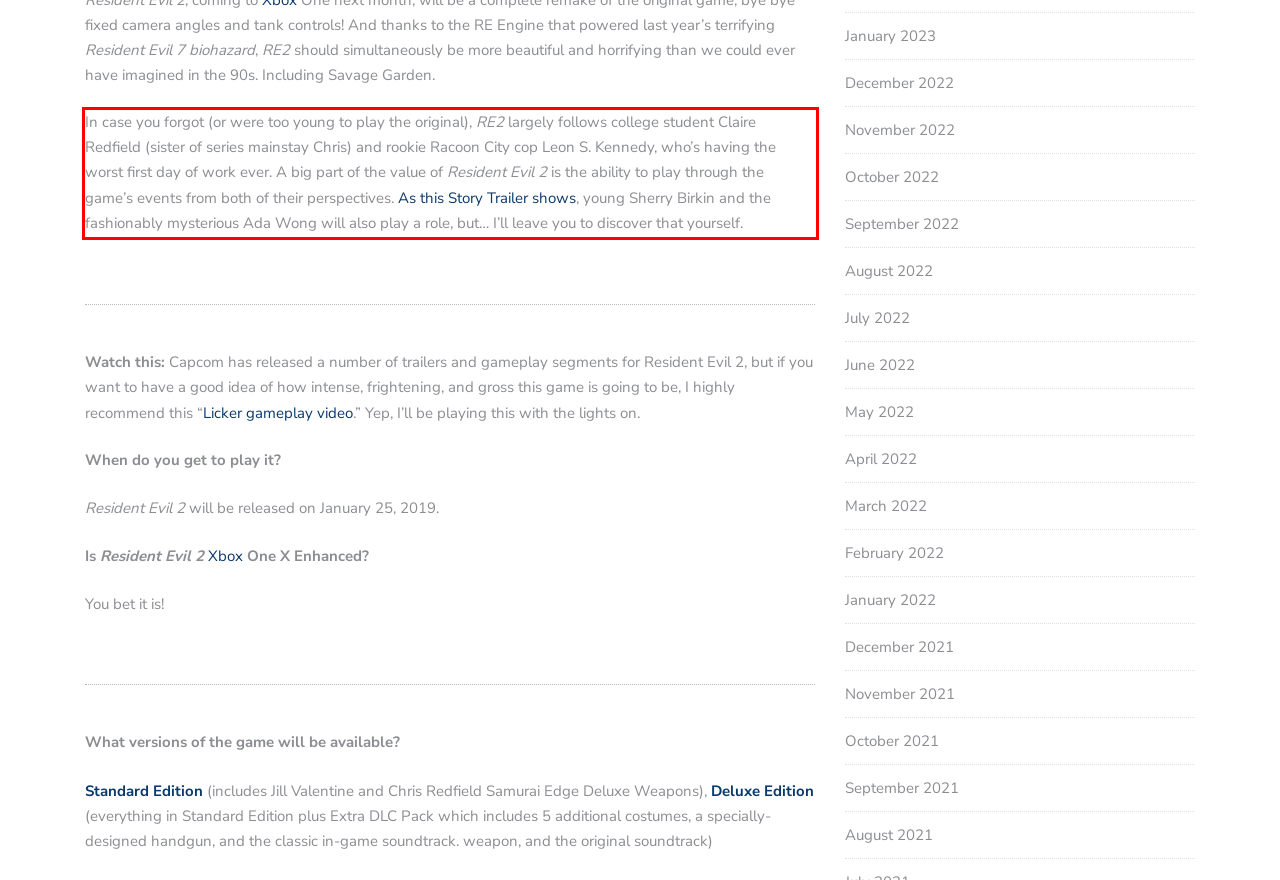You are presented with a webpage screenshot featuring a red bounding box. Perform OCR on the text inside the red bounding box and extract the content.

In case you forgot (or were too young to play the original), RE2 largely follows college student Claire Redfield (sister of series mainstay Chris) and rookie Racoon City cop Leon S. Kennedy, who’s having the worst first day of work ever. A big part of the value of Resident Evil 2 is the ability to play through the game’s events from both of their perspectives. As this Story Trailer shows, young Sherry Birkin and the fashionably mysterious Ada Wong will also play a role, but… I’ll leave you to discover that yourself.